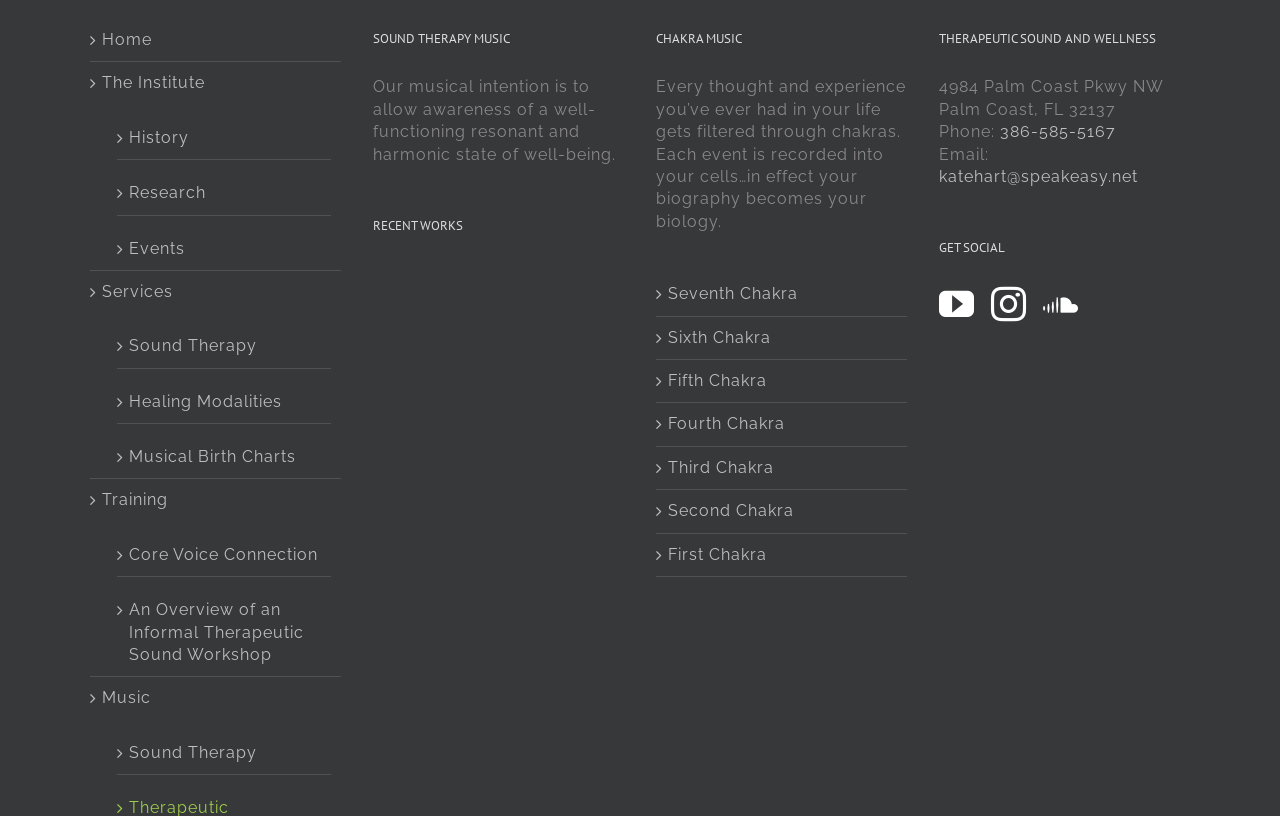Provide the bounding box coordinates of the HTML element described by the text: "title="Crystal Bowl Meditation"".

[0.342, 0.323, 0.389, 0.4]